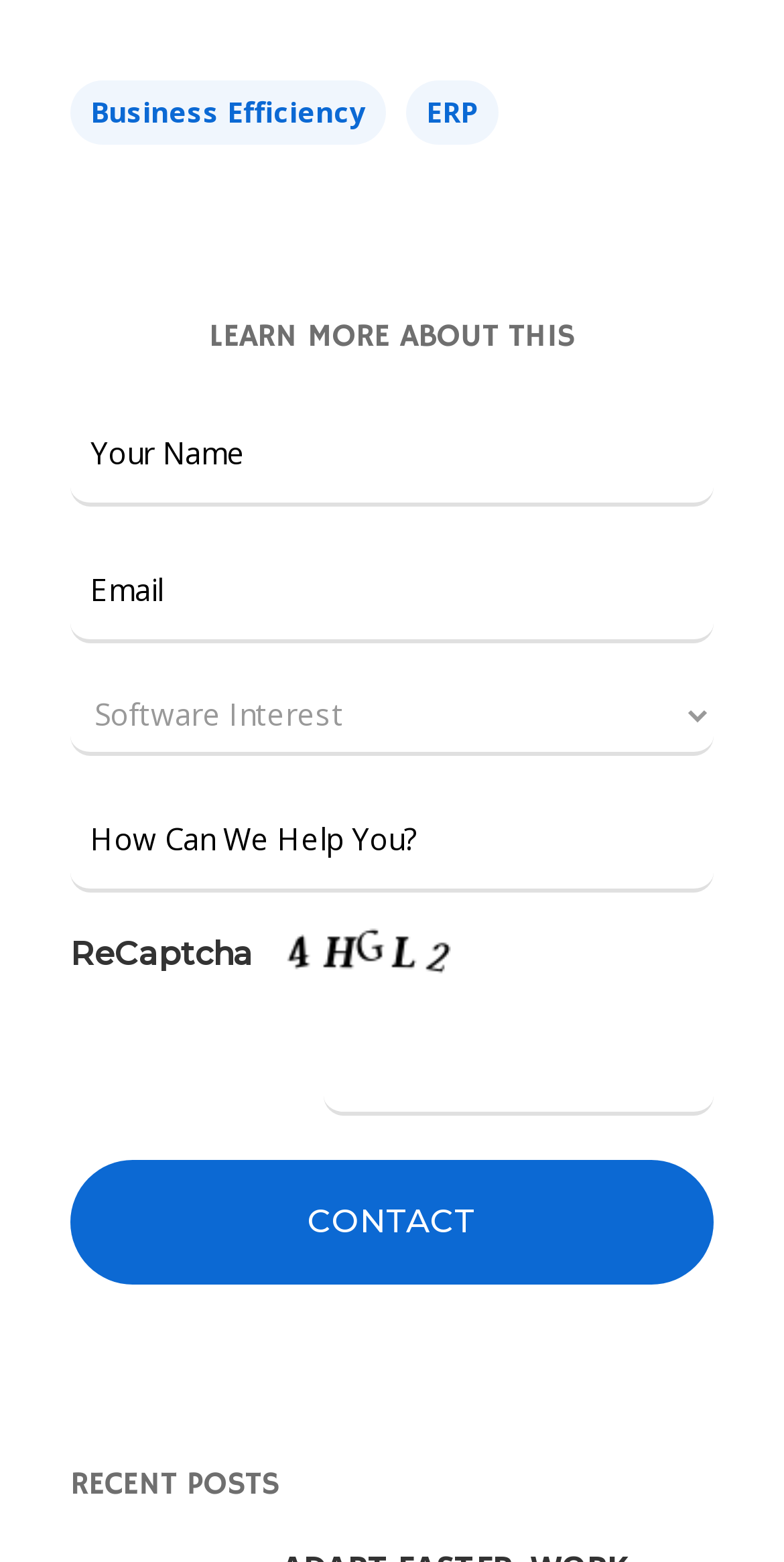Reply to the question below using a single word or brief phrase:
How many input fields are required?

3